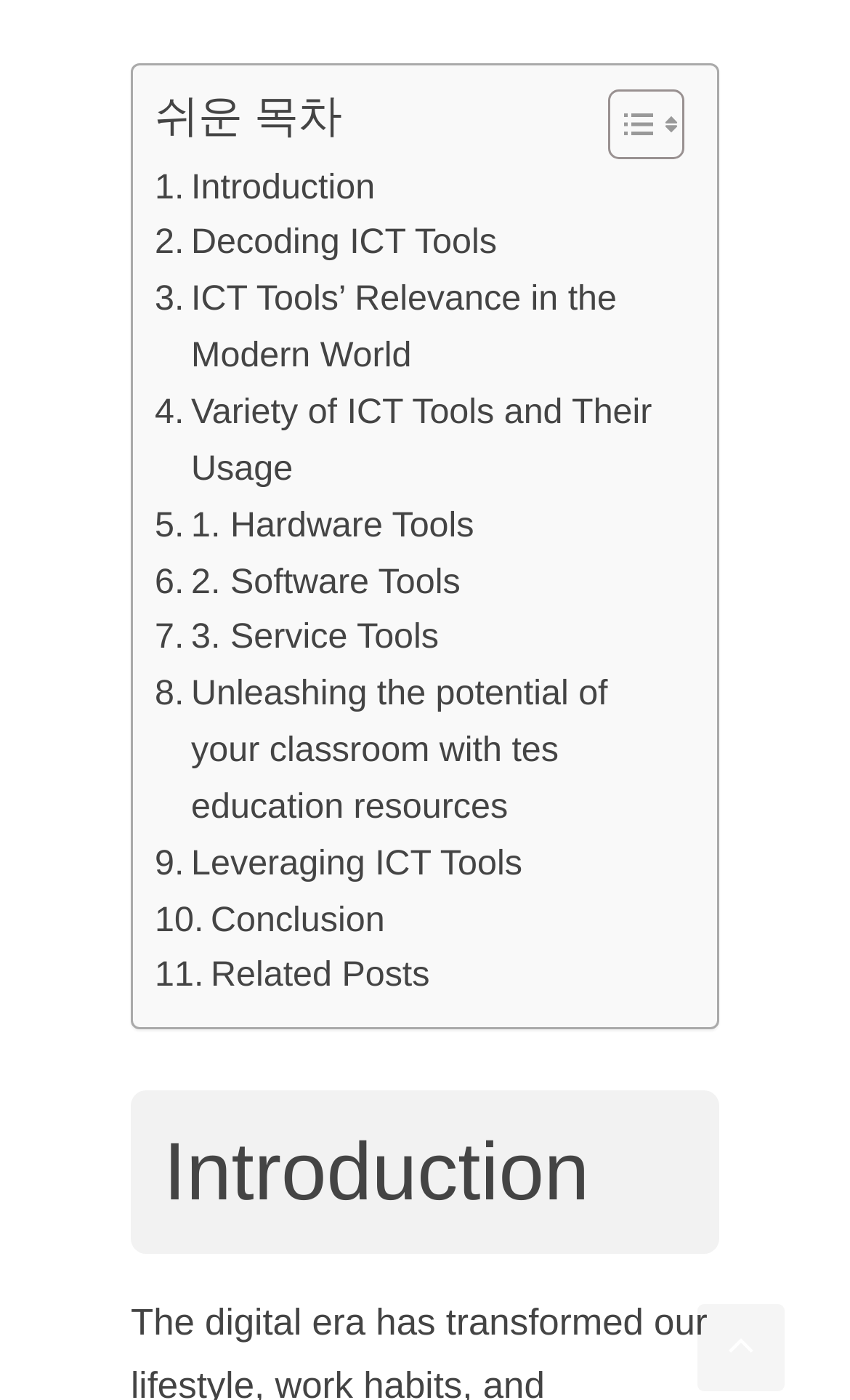Identify the bounding box coordinates of the section to be clicked to complete the task described by the following instruction: "Toggle Table of Content". The coordinates should be four float numbers between 0 and 1, formatted as [left, top, right, bottom].

[0.677, 0.062, 0.792, 0.115]